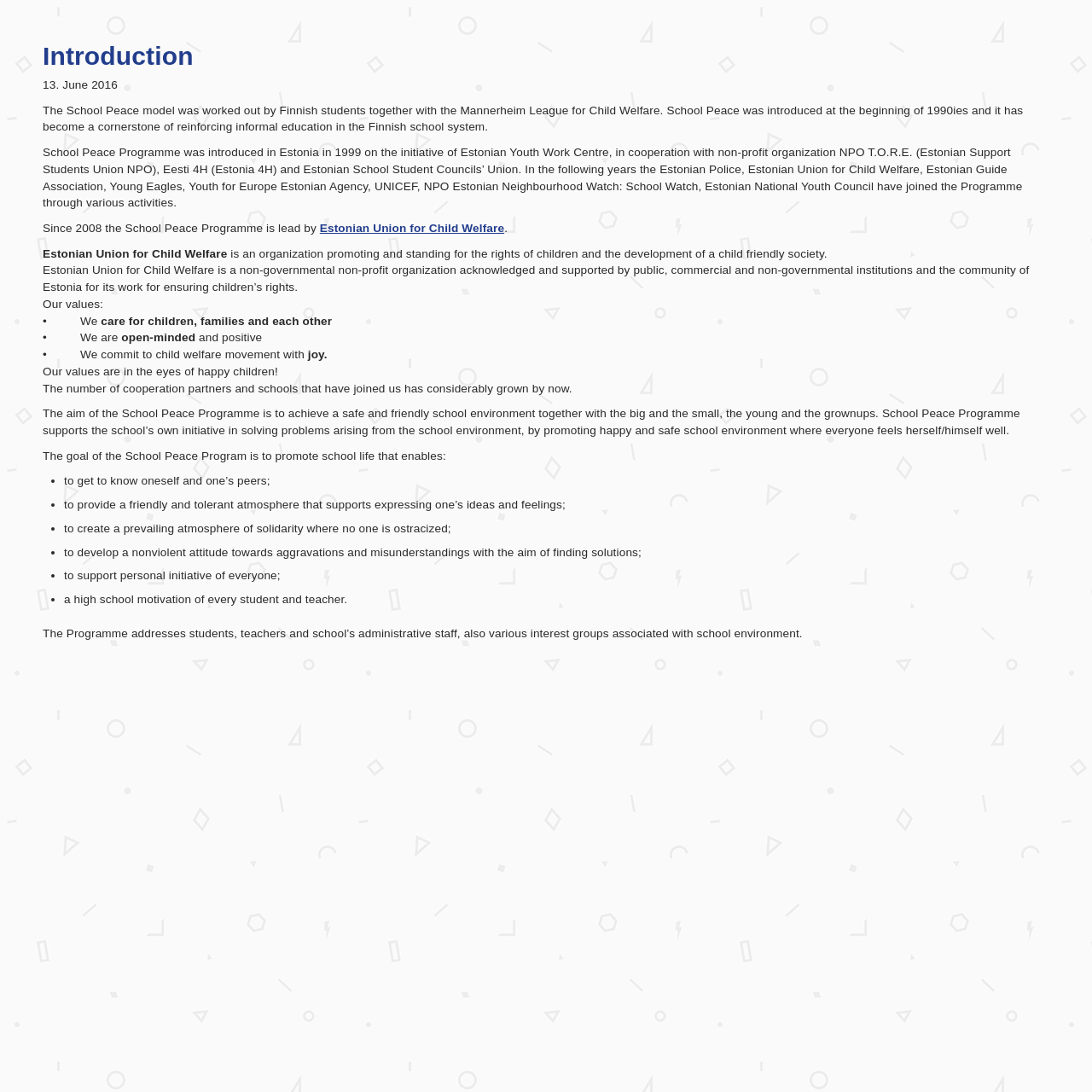Describe in detail what you see on the webpage.

The webpage is about the introduction of the Lastekaitse Liit, specifically the School Peace Programme. At the top, there is a heading "Introduction" followed by a date "13. June 2016". Below the date, there is a paragraph describing the origin of the School Peace model in Finland and its introduction in Estonia in 1999.

Following this, there are several paragraphs explaining the development of the School Peace Programme, including the organizations that have joined the programme over the years. A link to the Estonian Union for Child Welfare is provided, which is an organization promoting children's rights and a child-friendly society.

The webpage then lists the values of the Estonian Union for Child Welfare, including caring for children, families, and each other, being open-minded and positive, and committing to the child welfare movement with joy. These values are emphasized as being in the eyes of happy children.

Further down, the aim of the School Peace Programme is described, which is to achieve a safe and friendly school environment. The programme supports schools in solving problems and promoting a happy and safe environment where everyone feels well. The goals of the programme are listed, including getting to know oneself and one's peers, providing a friendly and tolerant atmosphere, creating a prevailing atmosphere of solidarity, developing a nonviolent attitude, supporting personal initiative, and promoting high school motivation.

Finally, the programme is described as addressing students, teachers, school administrative staff, and various interest groups associated with the school environment.